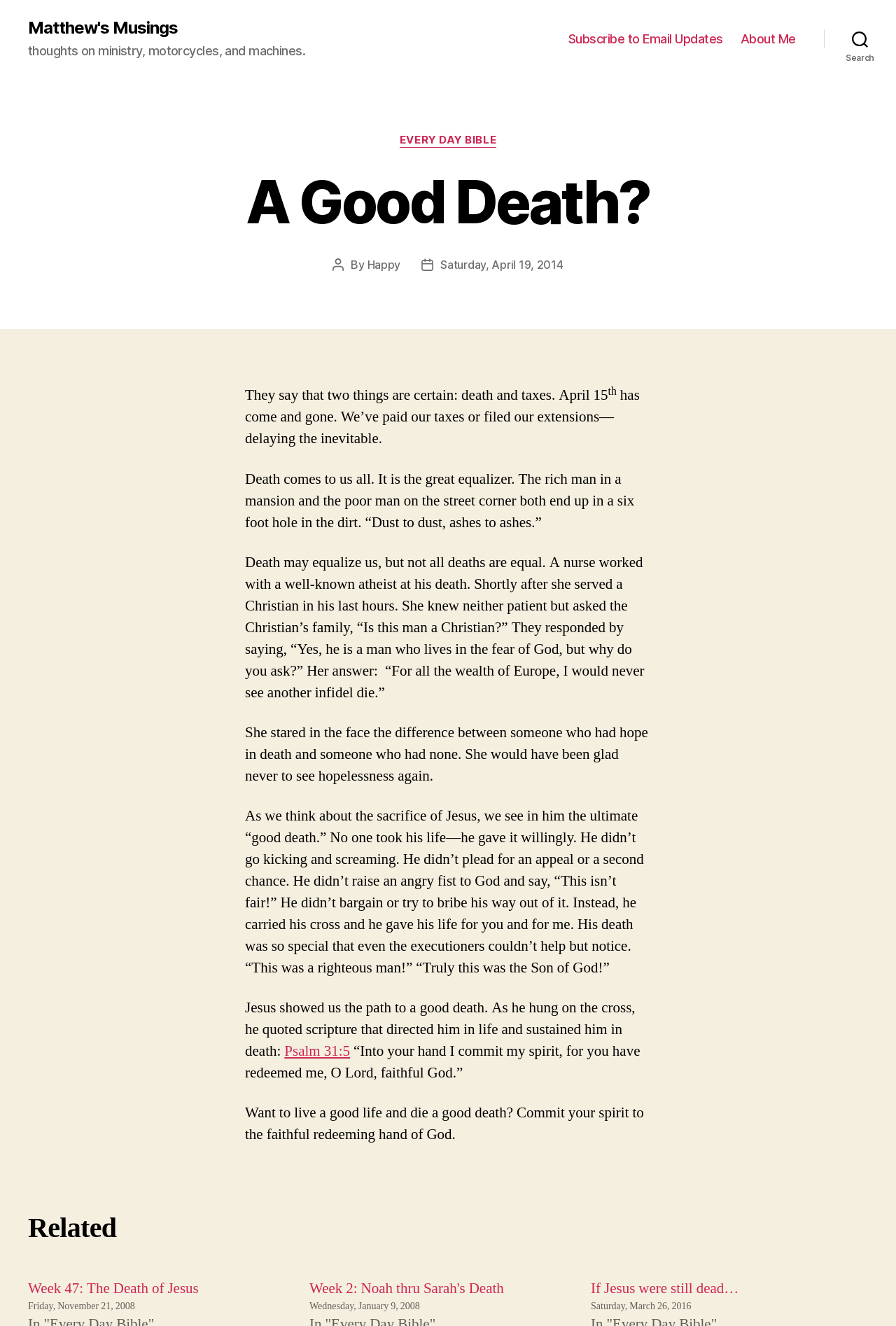What is the author of this blog post?
By examining the image, provide a one-word or phrase answer.

Happy